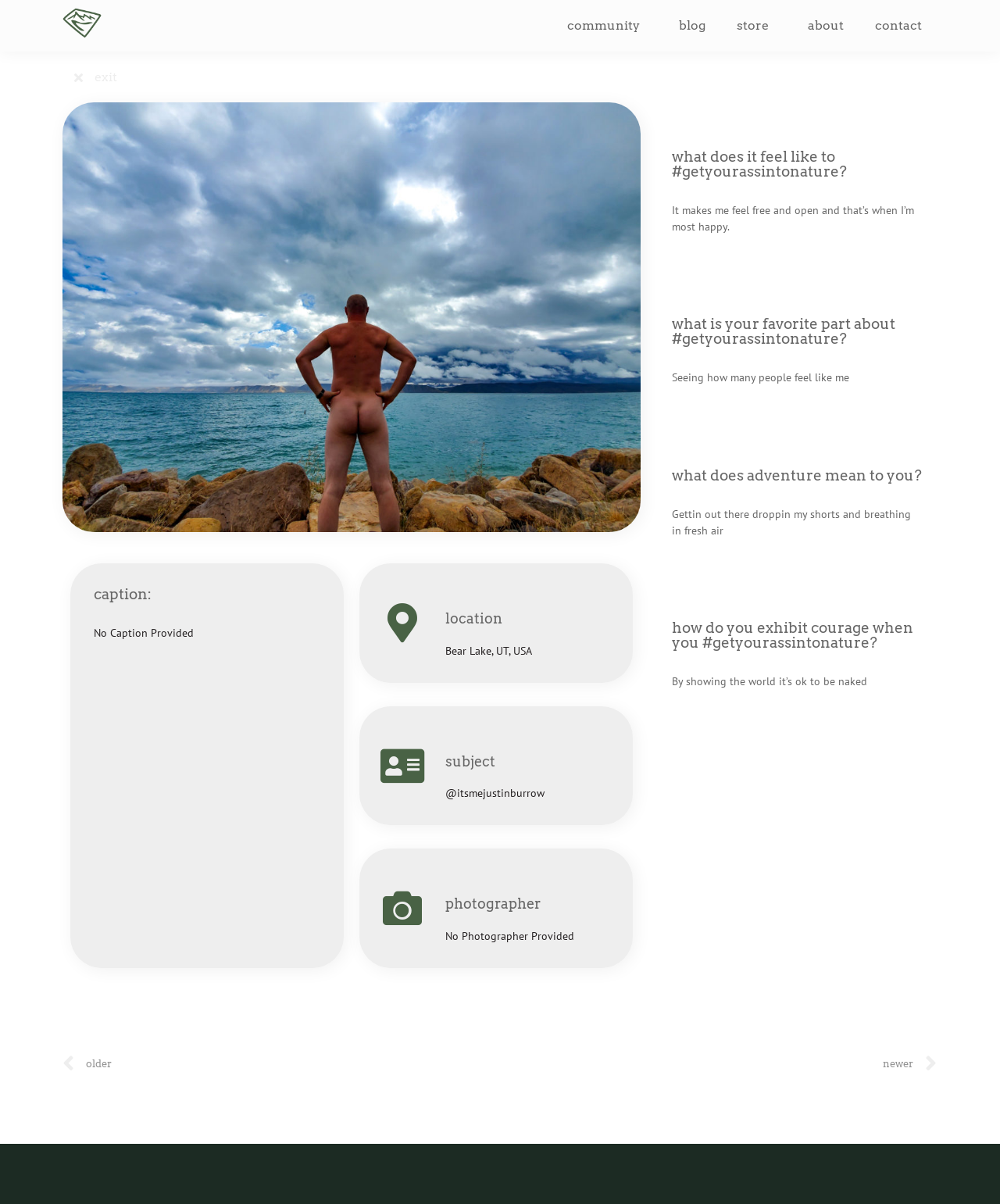What is the subject of the photo?
Answer the question using a single word or phrase, according to the image.

@itsmejustinburrow